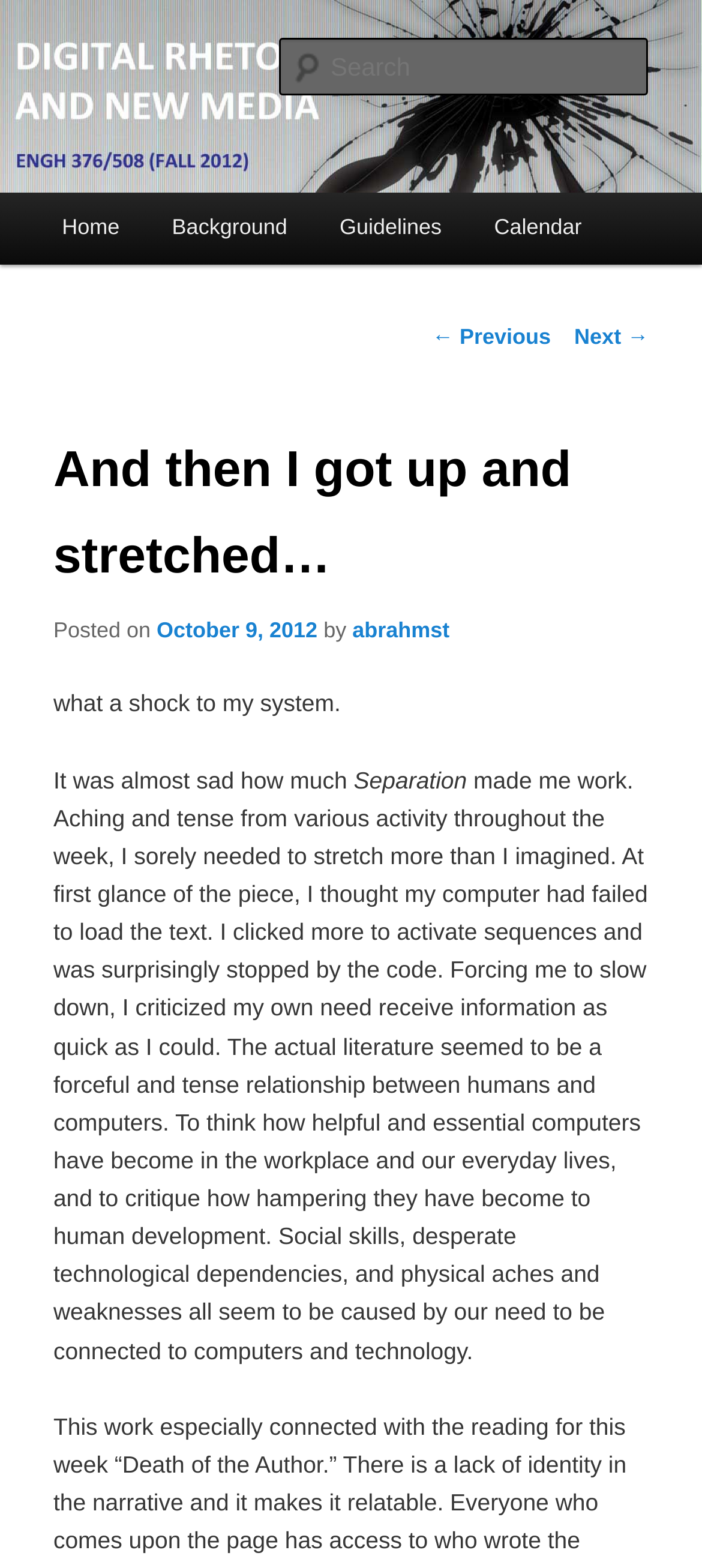Answer this question using a single word or a brief phrase:
What is the name of the course?

ENGH 376/508